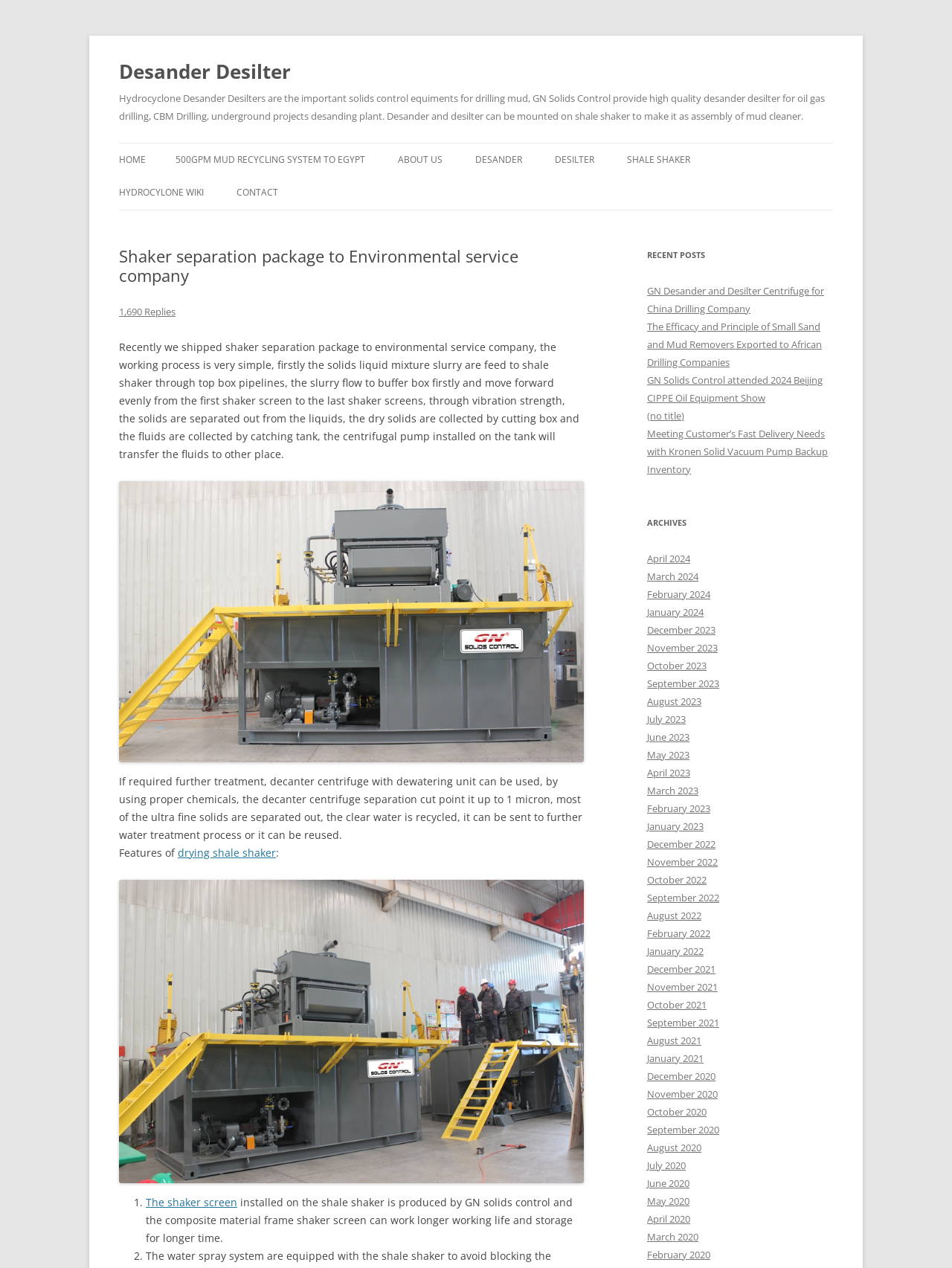Determine the bounding box coordinates for the HTML element described here: "Contact".

[0.248, 0.139, 0.292, 0.165]